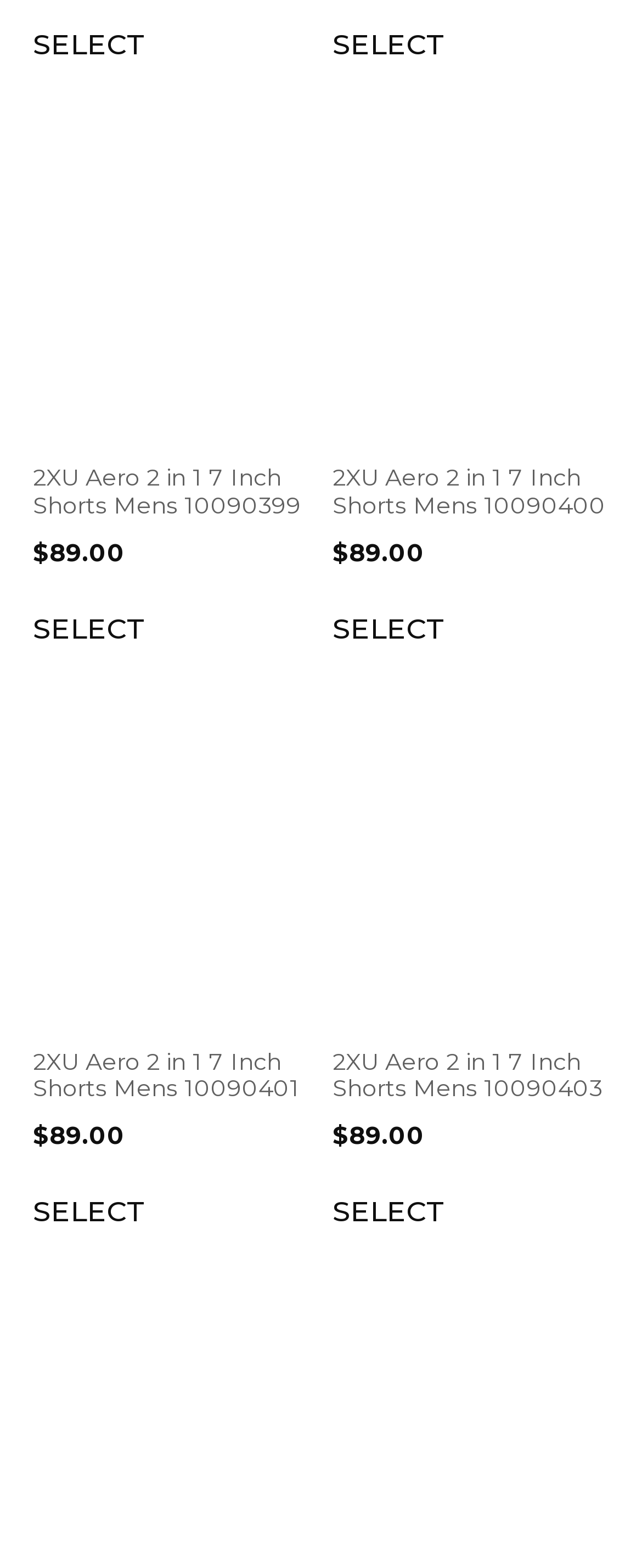Are the 'SELECT' links aligned horizontally or vertically?
Based on the screenshot, give a detailed explanation to answer the question.

I analyzed the bounding box coordinates of the 'SELECT' links and found that they are aligned both horizontally and vertically. The links are arranged in two columns, with three links in each column.